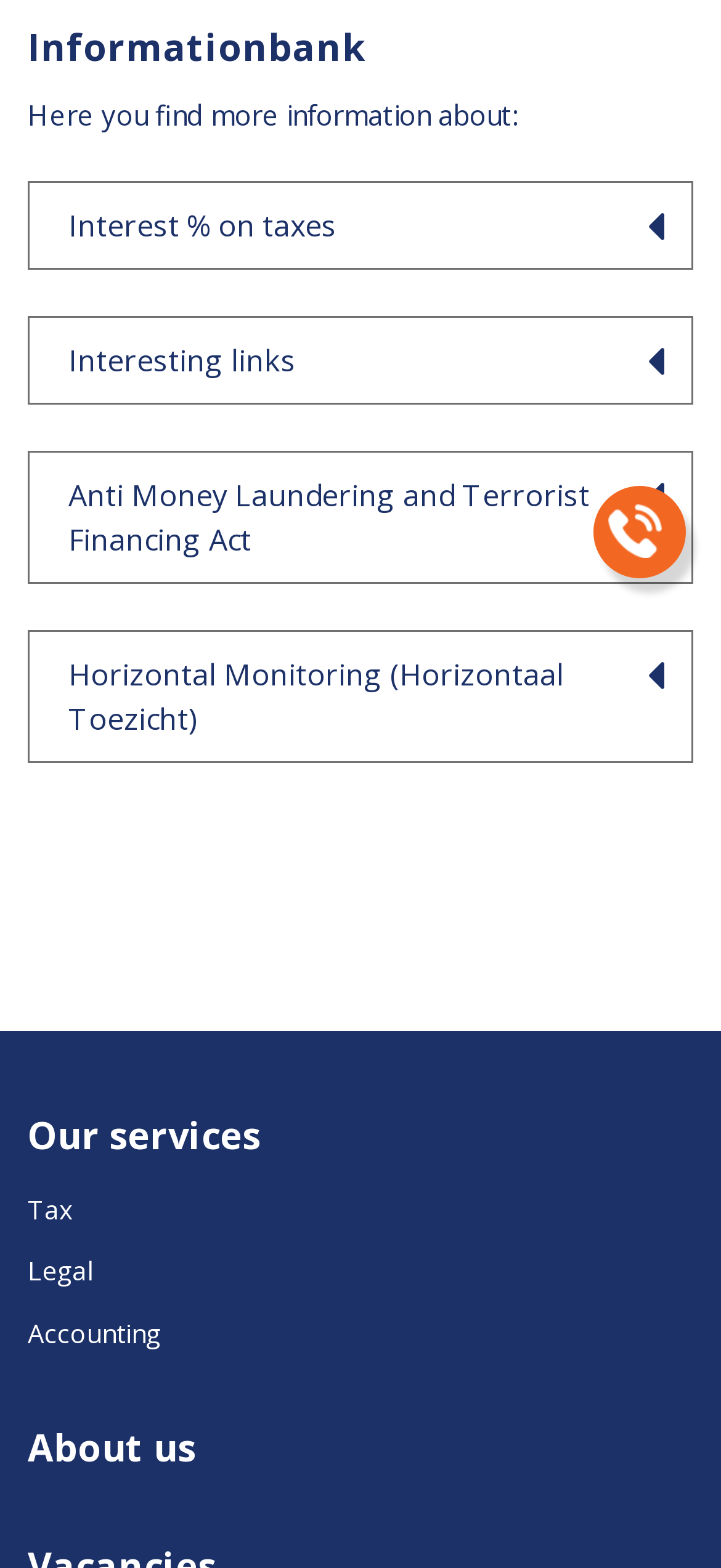Using the provided description: "Tax", find the bounding box coordinates of the corresponding UI element. The output should be four float numbers between 0 and 1, in the format [left, top, right, bottom].

[0.038, 0.76, 0.1, 0.782]